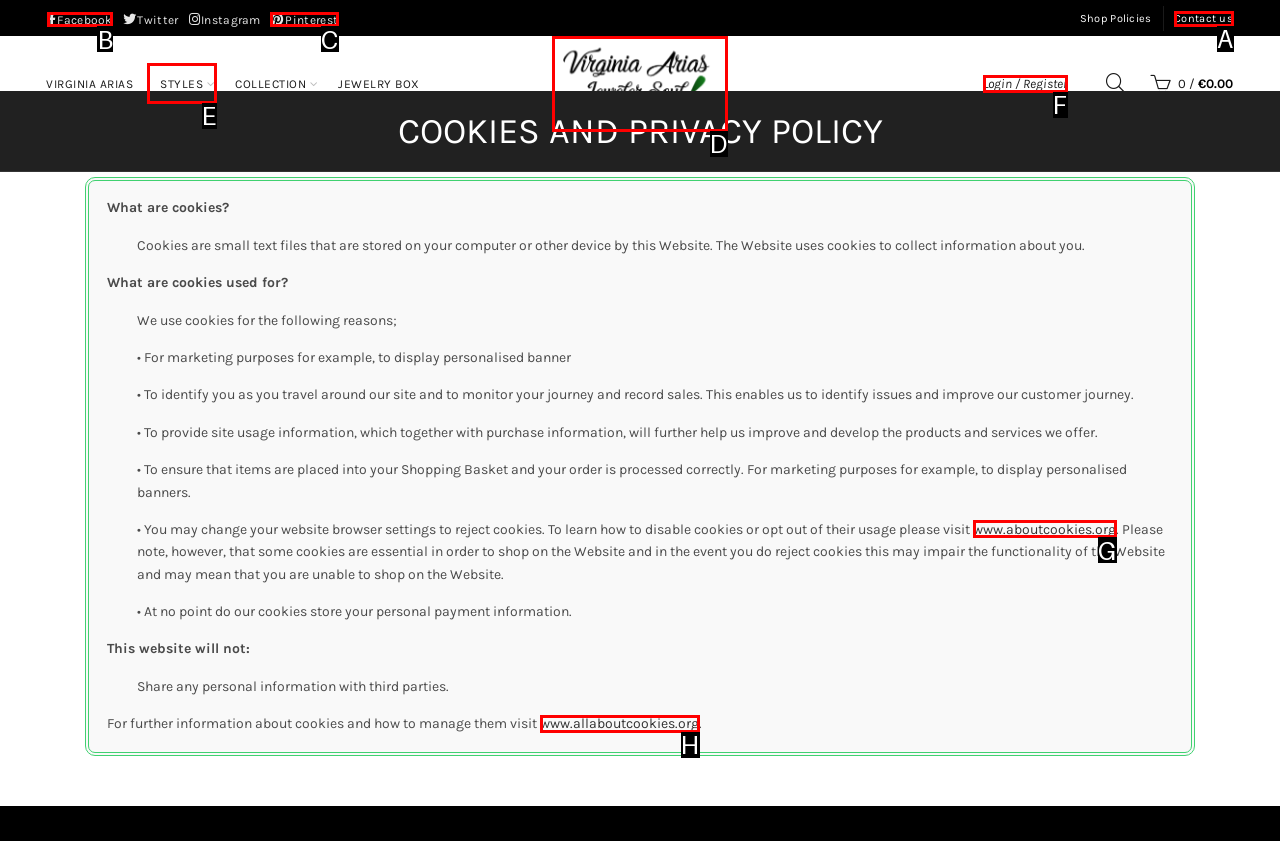Choose the HTML element that aligns with the description: Login / Register. Indicate your choice by stating the letter.

F